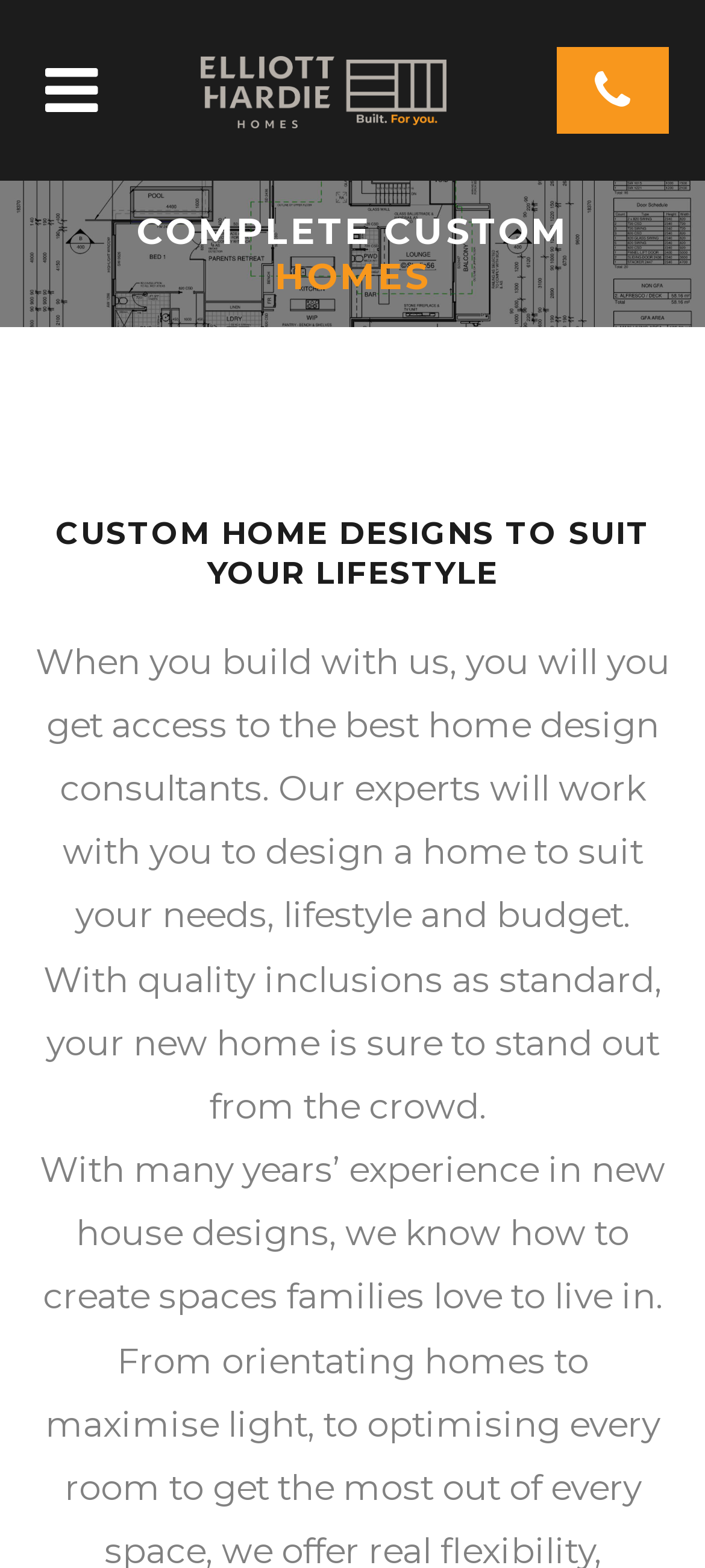Determine the bounding box of the UI element mentioned here: "alt="Logo"". The coordinates must be in the format [left, top, right, bottom] with values ranging from 0 to 1.

[0.283, 0.036, 0.633, 0.093]